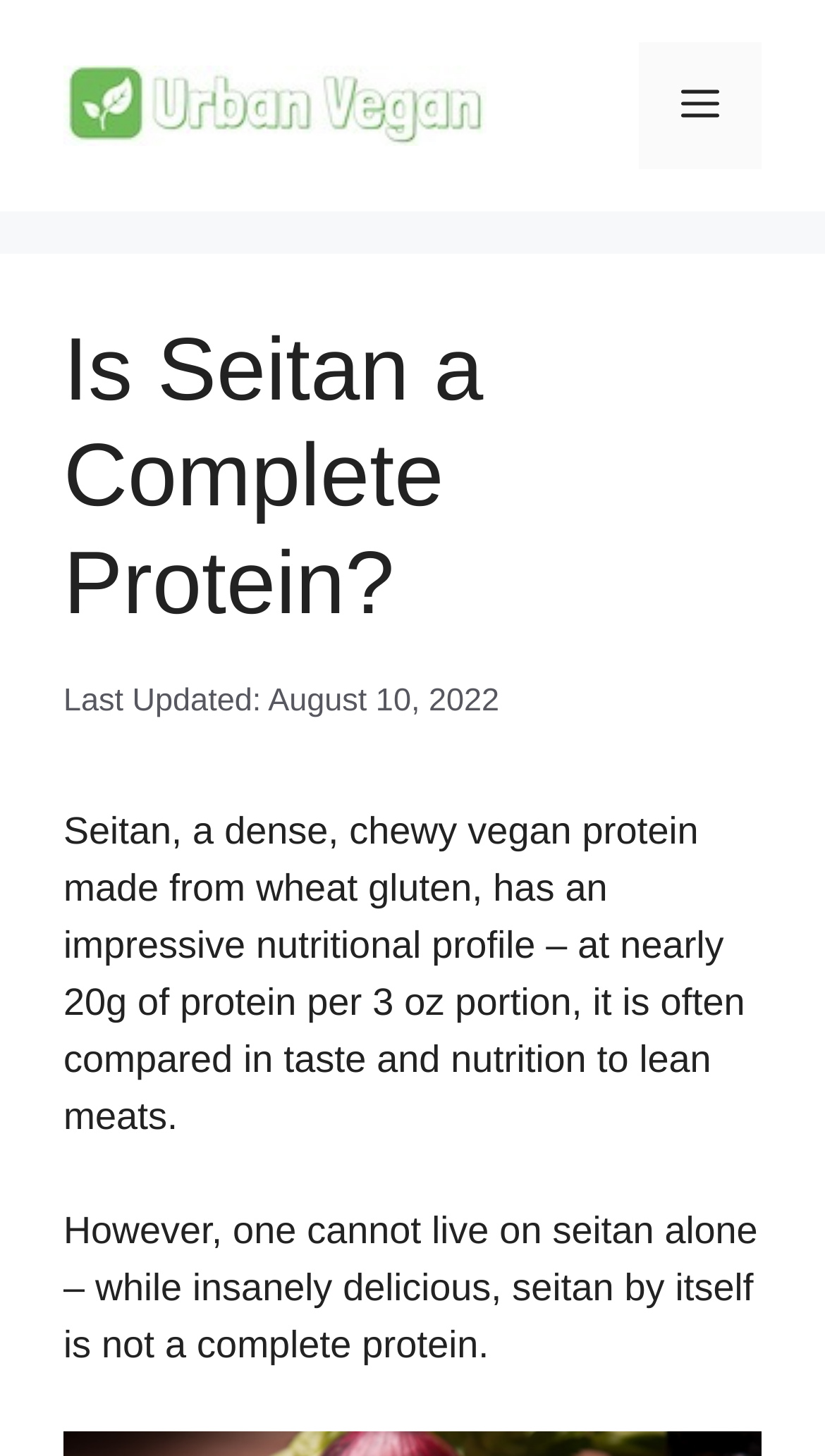Create a full and detailed caption for the entire webpage.

The webpage is about seitan, a vegan protein made from wheat gluten, and its nutritional profile. At the top of the page, there is a banner with the site's name, "Urban Vegan", accompanied by an image of the same name. To the right of the banner, there is a navigation menu toggle button labeled "Menu". 

Below the banner, there is a header section that contains the main title "Is Seitan a Complete Protein?" in a large font. Underneath the title, there is a "Last Updated" label followed by the date "August 10, 2022". 

The main content of the page is divided into two paragraphs. The first paragraph describes seitan's nutritional profile, stating that it has an impressive 20g of protein per 3 oz portion, comparable to lean meats. The second paragraph notes that while seitan is delicious, it is not a complete protein on its own.